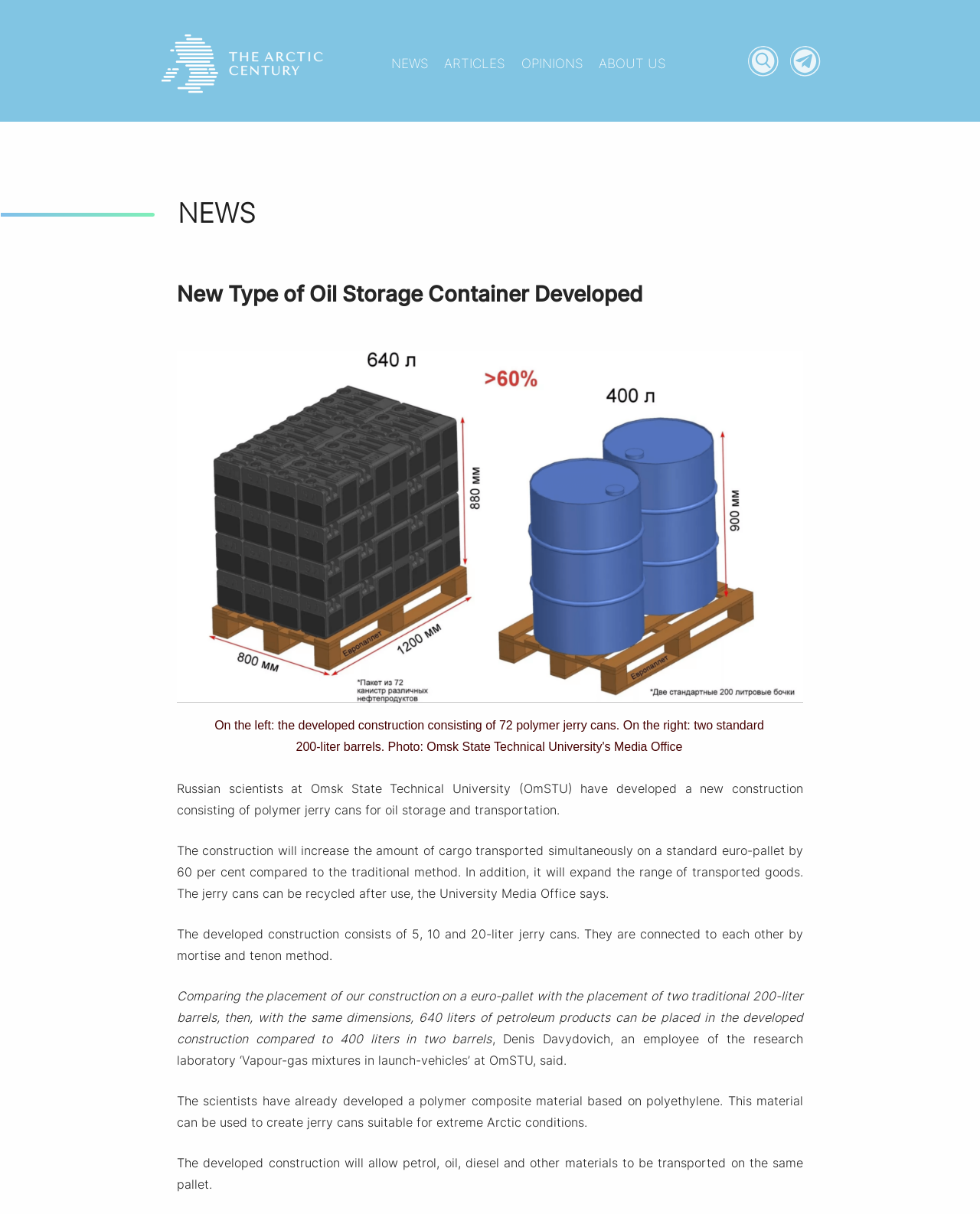Locate the bounding box coordinates of the UI element described by: "Opinions". The bounding box coordinates should consist of four float numbers between 0 and 1, i.e., [left, top, right, bottom].

[0.532, 0.046, 0.595, 0.059]